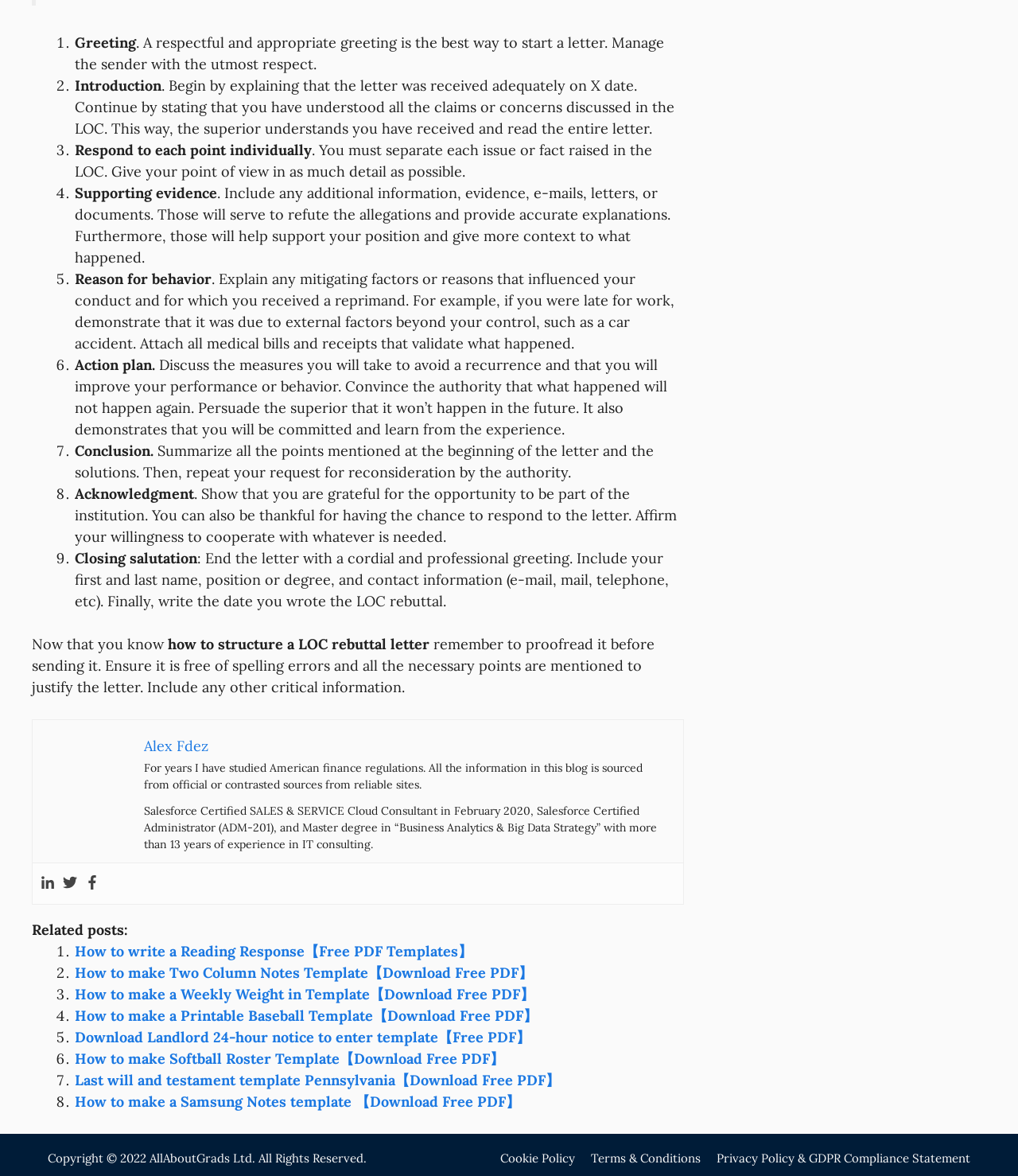Can you give a comprehensive explanation to the question given the content of the image?
What is the purpose of the acknowledgment section in a LOC rebuttal letter?

The acknowledgment section of a LOC rebuttal letter is meant to show gratitude for the opportunity to be part of the institution and to respond to the letter. It also affirms one's willingness to cooperate with whatever is needed.